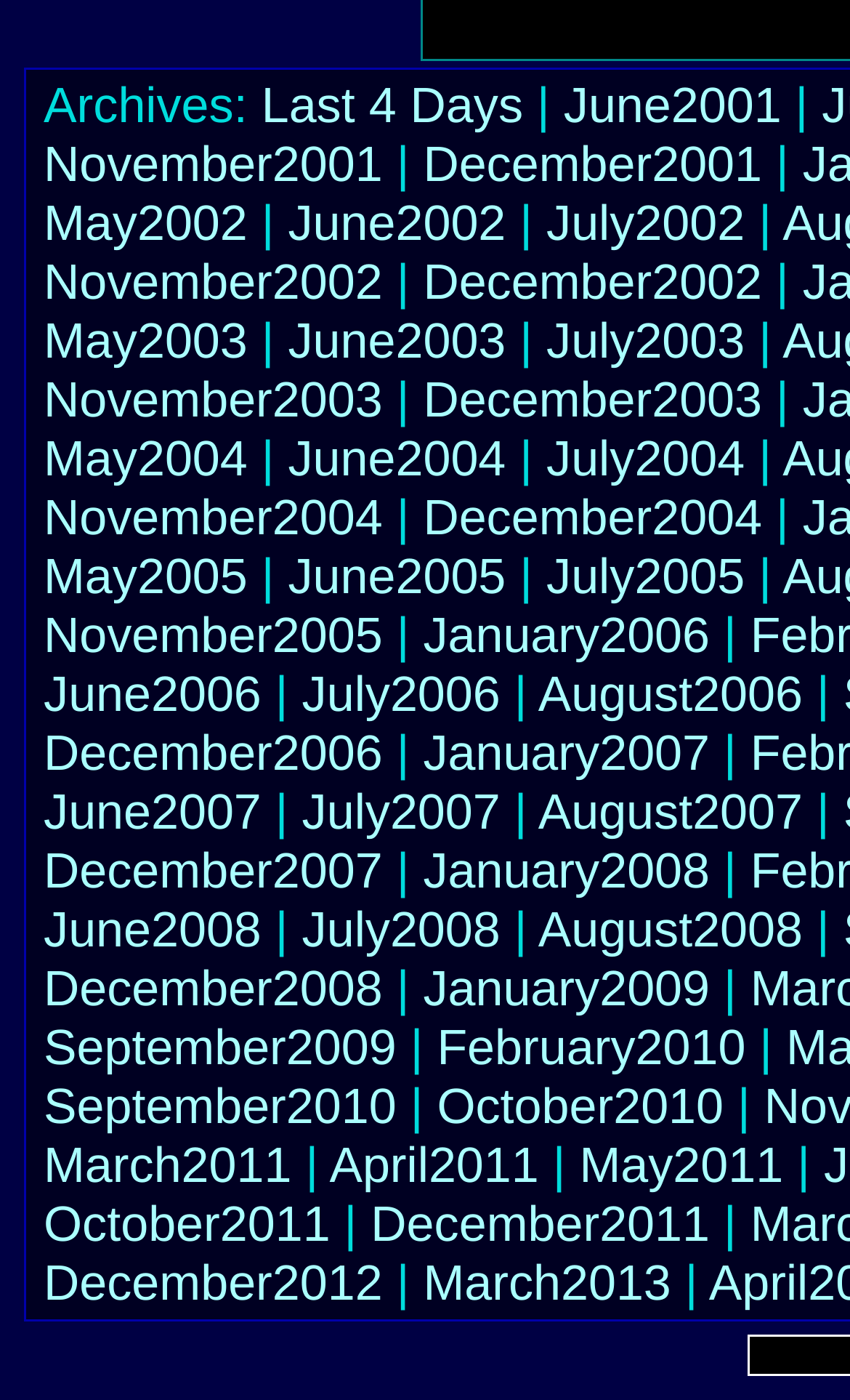Specify the bounding box coordinates of the element's region that should be clicked to achieve the following instruction: "Explore December 2008 archives". The bounding box coordinates consist of four float numbers between 0 and 1, in the format [left, top, right, bottom].

[0.051, 0.685, 0.45, 0.726]